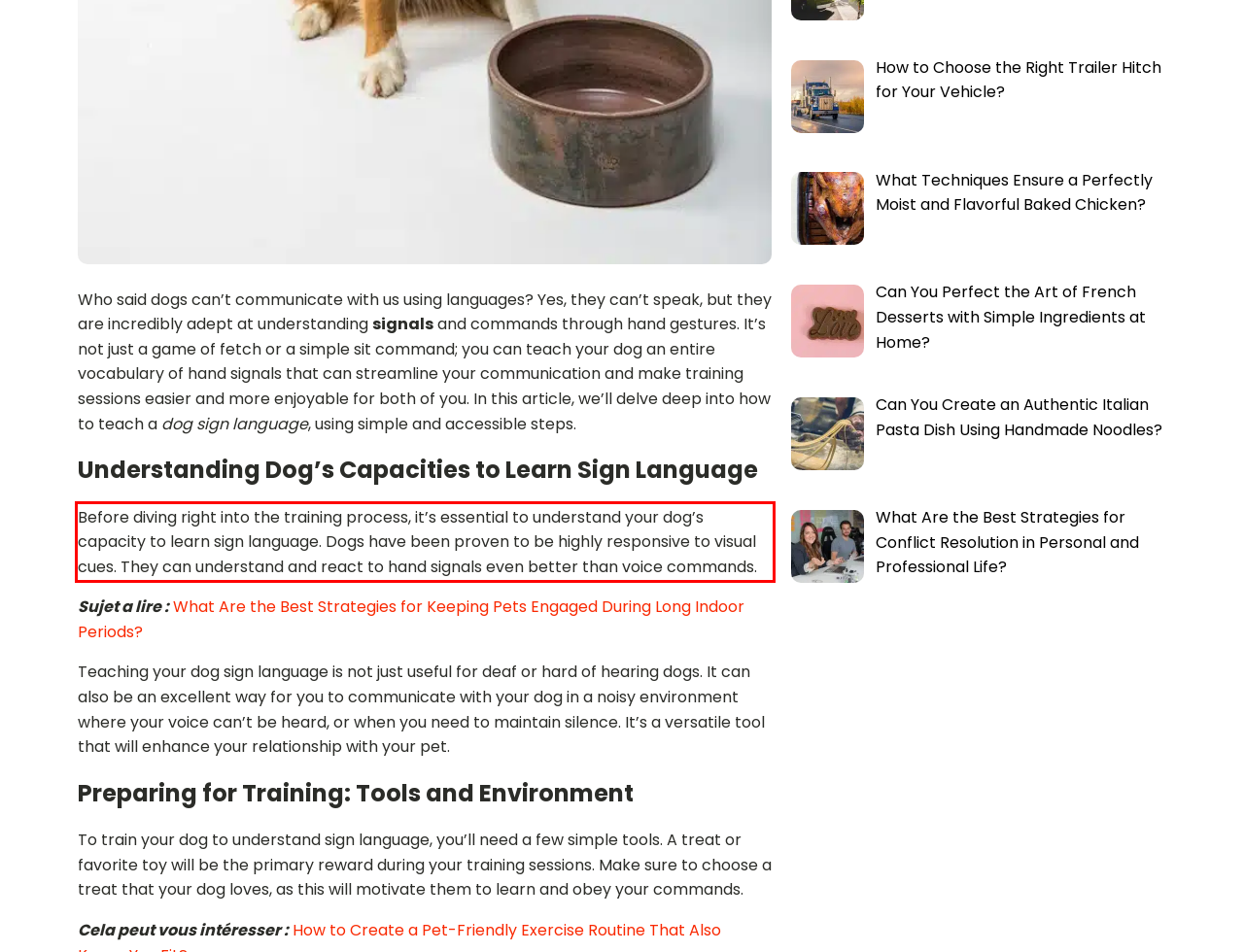Please extract the text content within the red bounding box on the webpage screenshot using OCR.

Before diving right into the training process, it’s essential to understand your dog’s capacity to learn sign language. Dogs have been proven to be highly responsive to visual cues. They can understand and react to hand signals even better than voice commands.